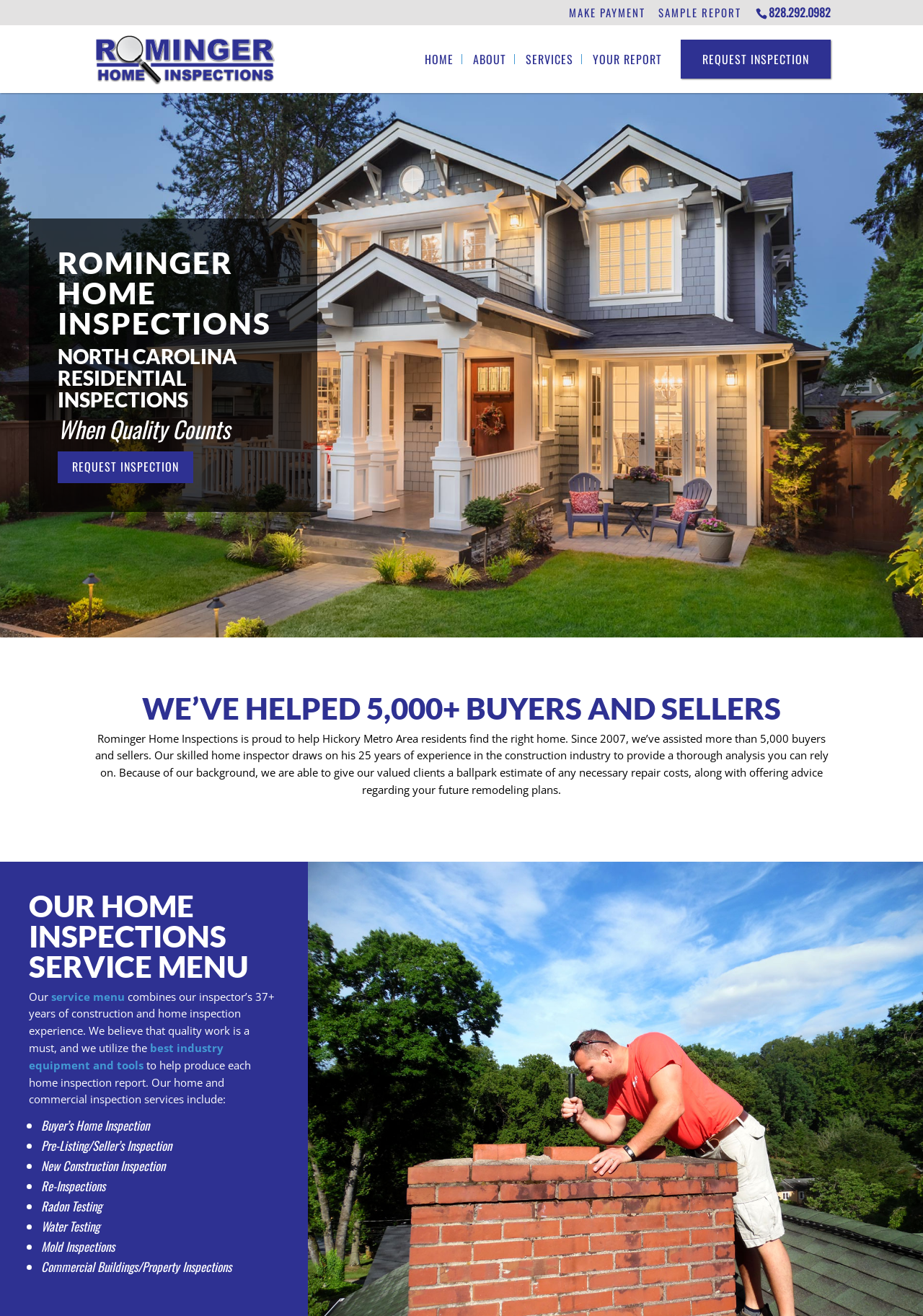Bounding box coordinates are given in the format (top-left x, top-left y, bottom-right x, bottom-right y). All values should be floating point numbers between 0 and 1. Provide the bounding box coordinate for the UI element described as: Make Payment

[0.616, 0.005, 0.699, 0.018]